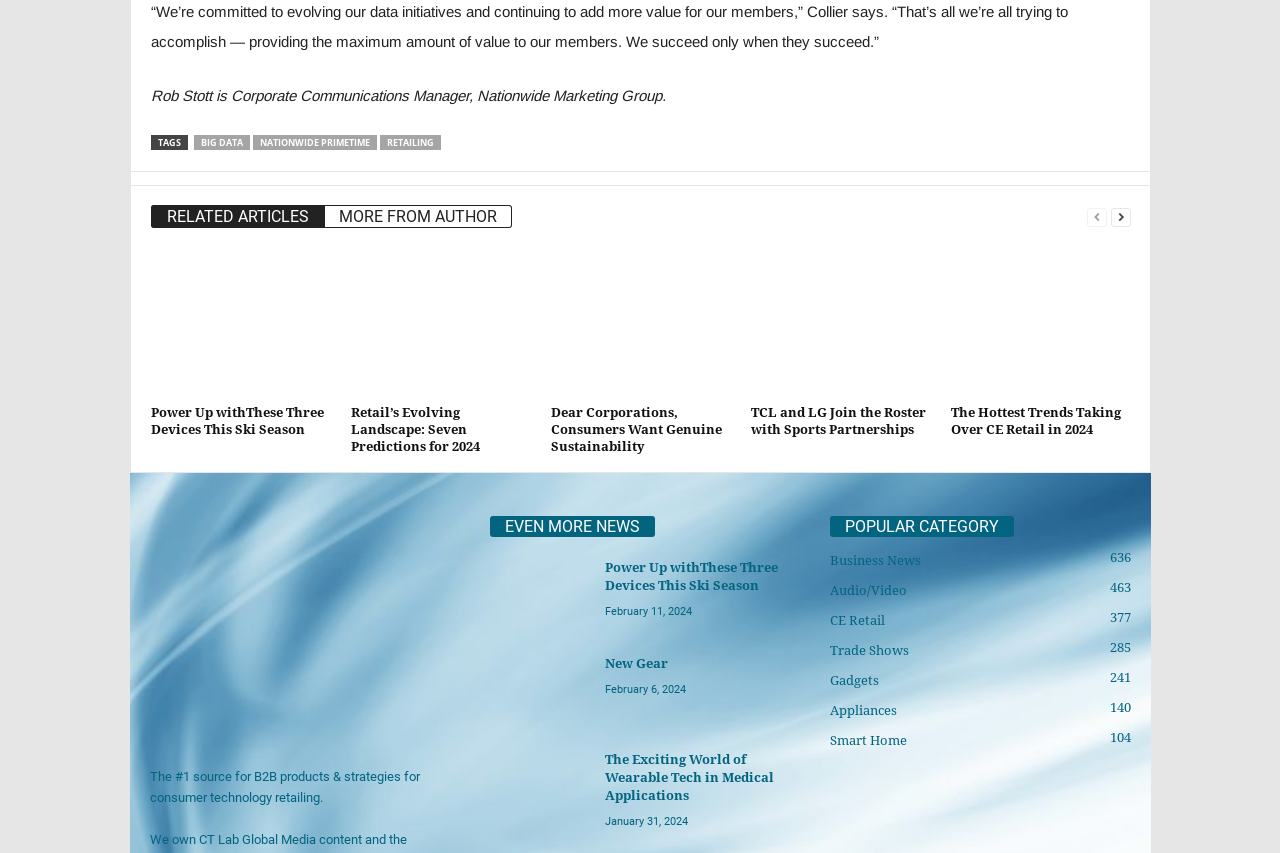How many categories are listed under POPULAR CATEGORY?
Please look at the screenshot and answer using one word or phrase.

6